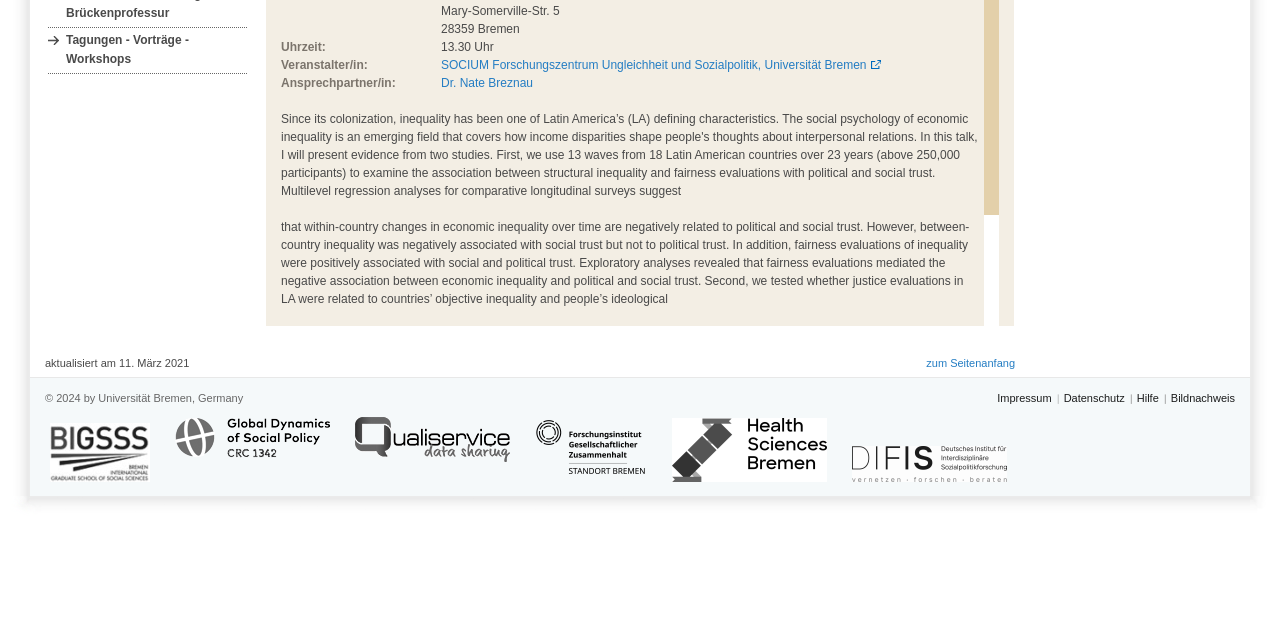Determine the bounding box coordinates for the HTML element mentioned in the following description: "Proudly powered by WordPress.". The coordinates should be a list of four floats ranging from 0 to 1, represented as [left, top, right, bottom].

None